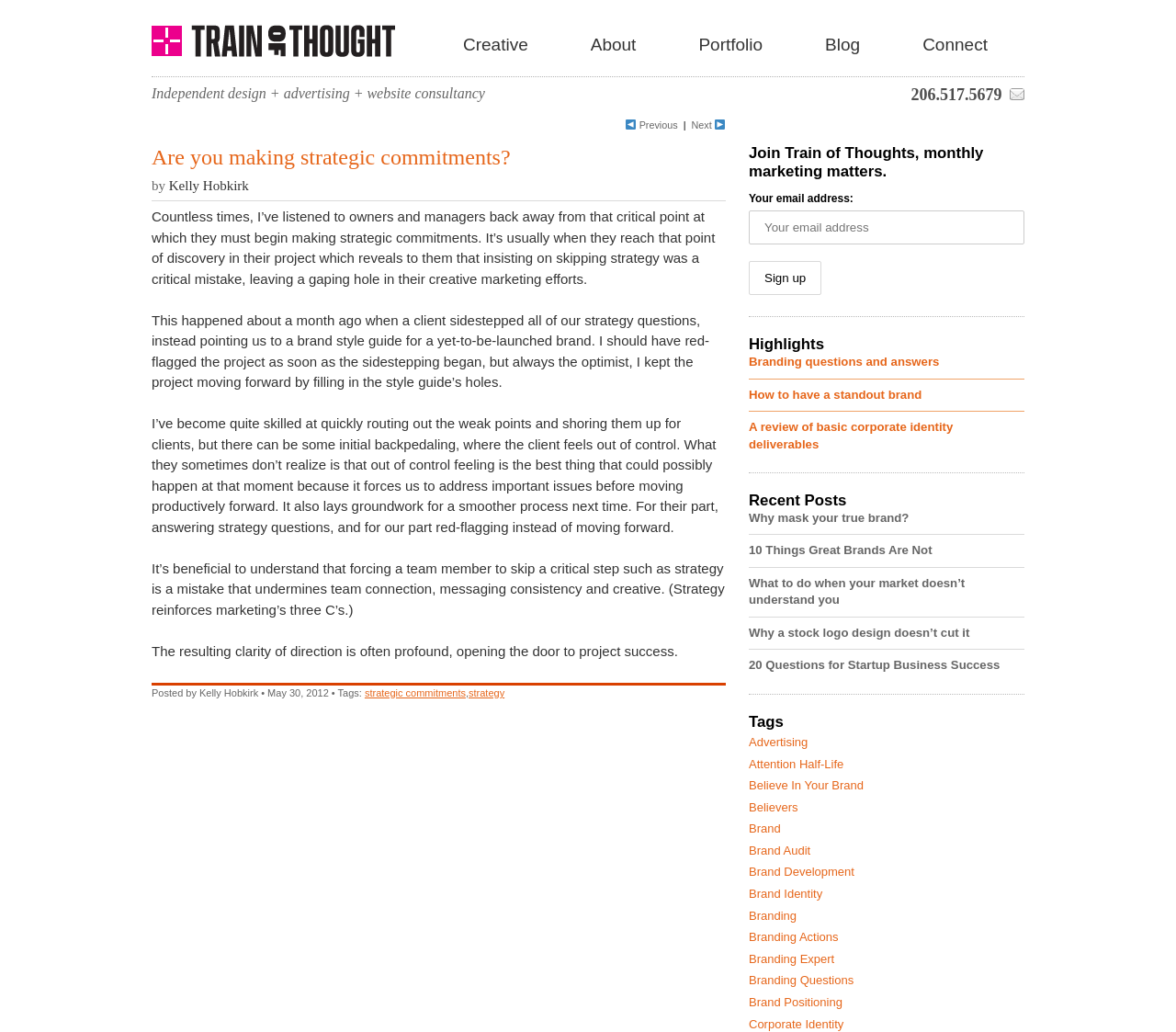Who is the author of the article? Based on the image, give a response in one word or a short phrase.

Kelly Hobkirk